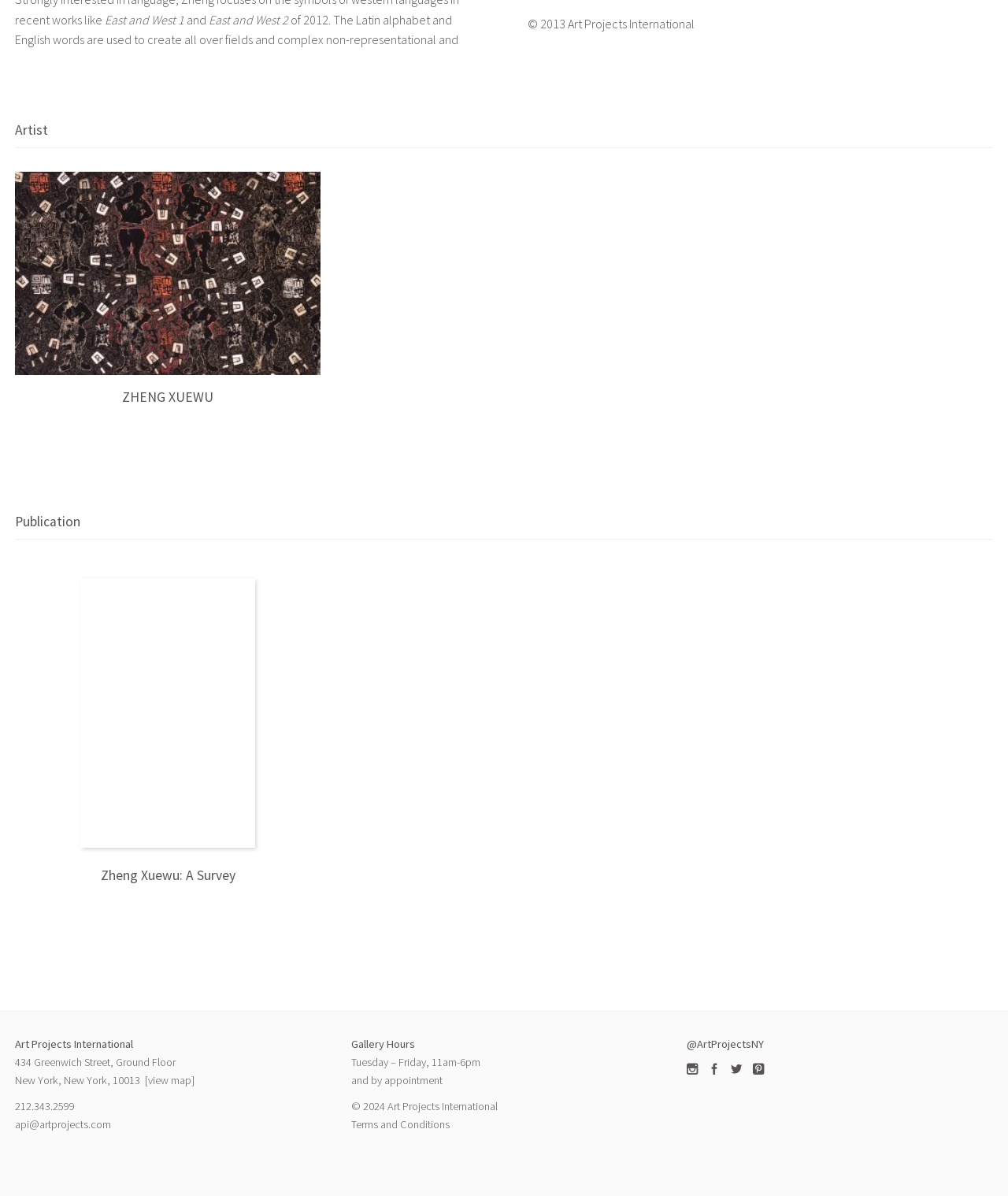Please identify the bounding box coordinates of the element I should click to complete this instruction: 'View artist information'. The coordinates should be given as four float numbers between 0 and 1, like this: [left, top, right, bottom].

[0.015, 0.31, 0.318, 0.34]